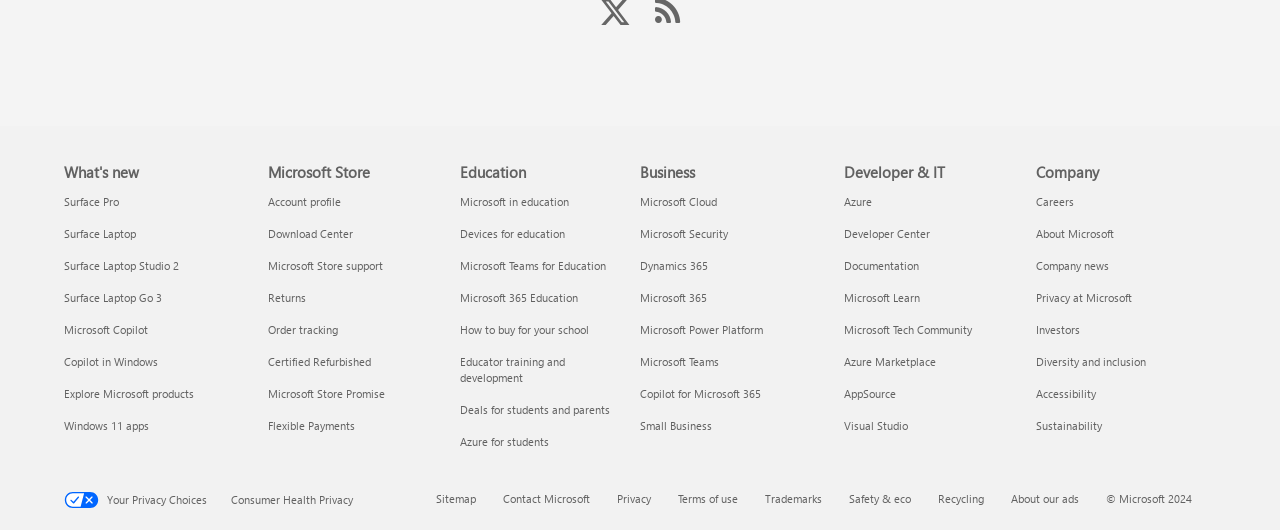Please find the bounding box coordinates of the element that must be clicked to perform the given instruction: "Learn about Microsoft Cloud". The coordinates should be four float numbers from 0 to 1, i.e., [left, top, right, bottom].

[0.5, 0.366, 0.56, 0.395]